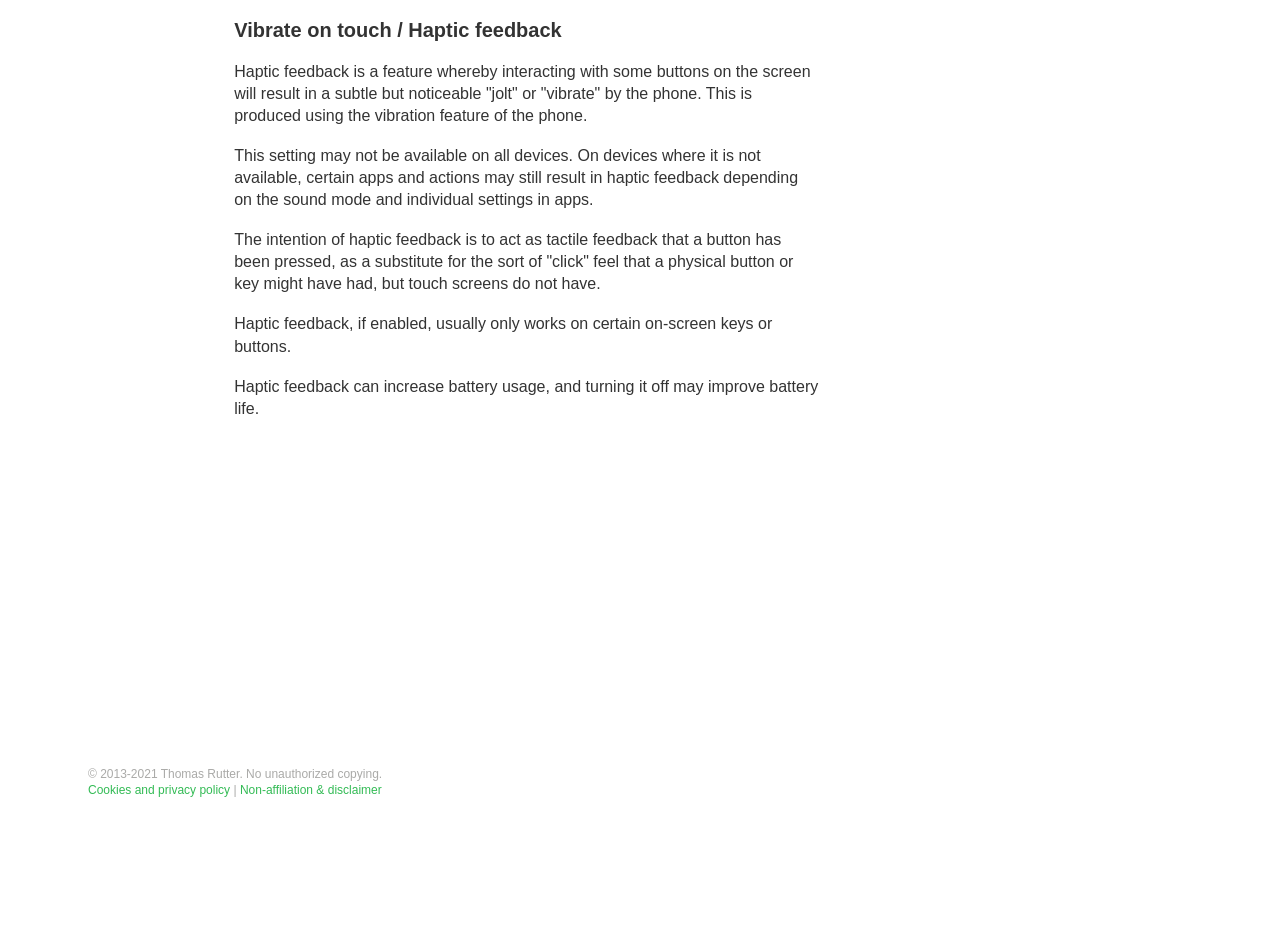From the image, can you give a detailed response to the question below:
Where is the copyright information located?

The copyright information '© 2013-2021 Thomas Rutter. No unauthorized copying.' is located at the bottom of the page, within the contentinfo section.